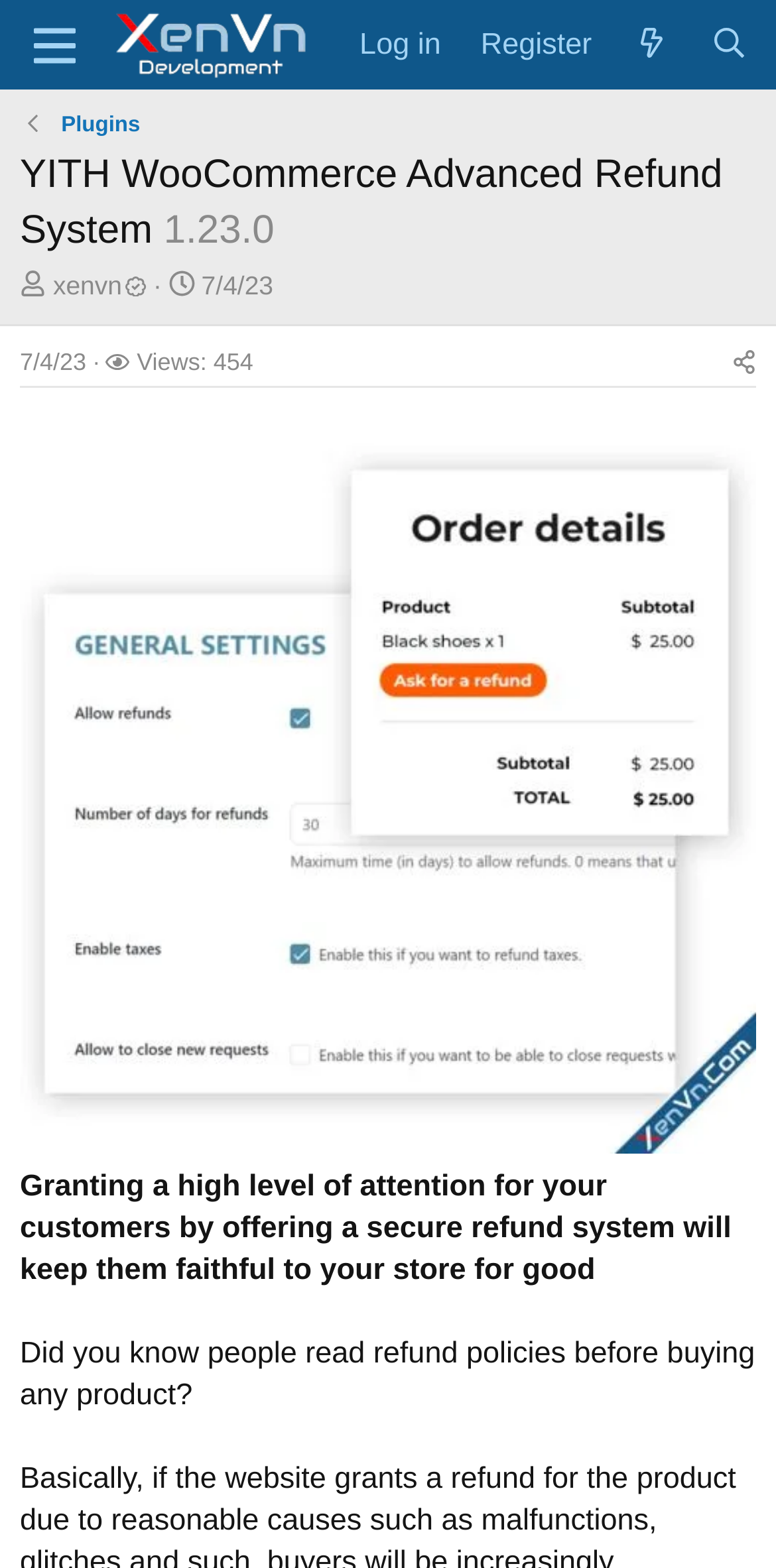Mark the bounding box of the element that matches the following description: "7/4/23".

[0.026, 0.222, 0.12, 0.24]